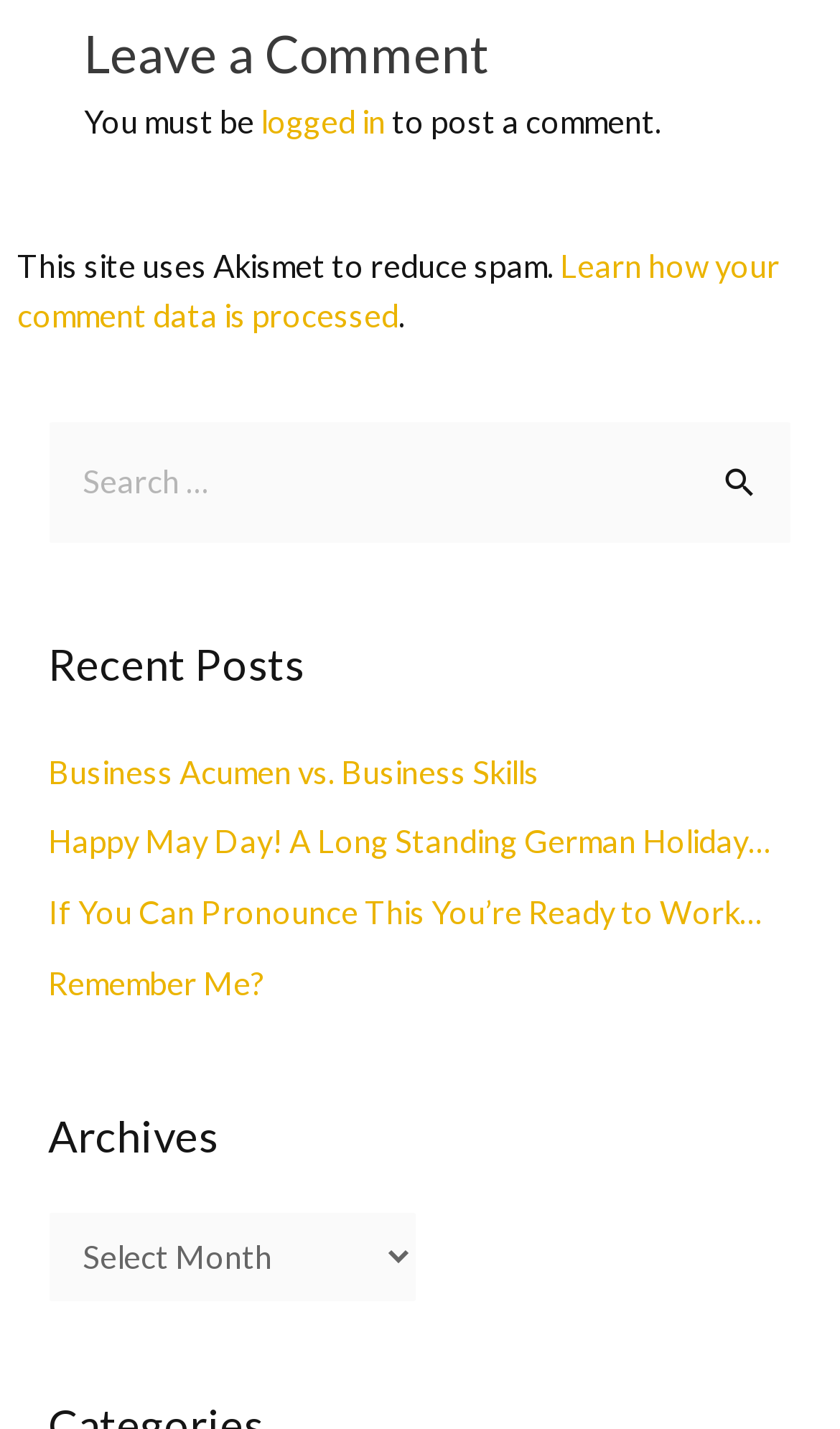Pinpoint the bounding box coordinates of the clickable element needed to complete the instruction: "View office hours". The coordinates should be provided as four float numbers between 0 and 1: [left, top, right, bottom].

None